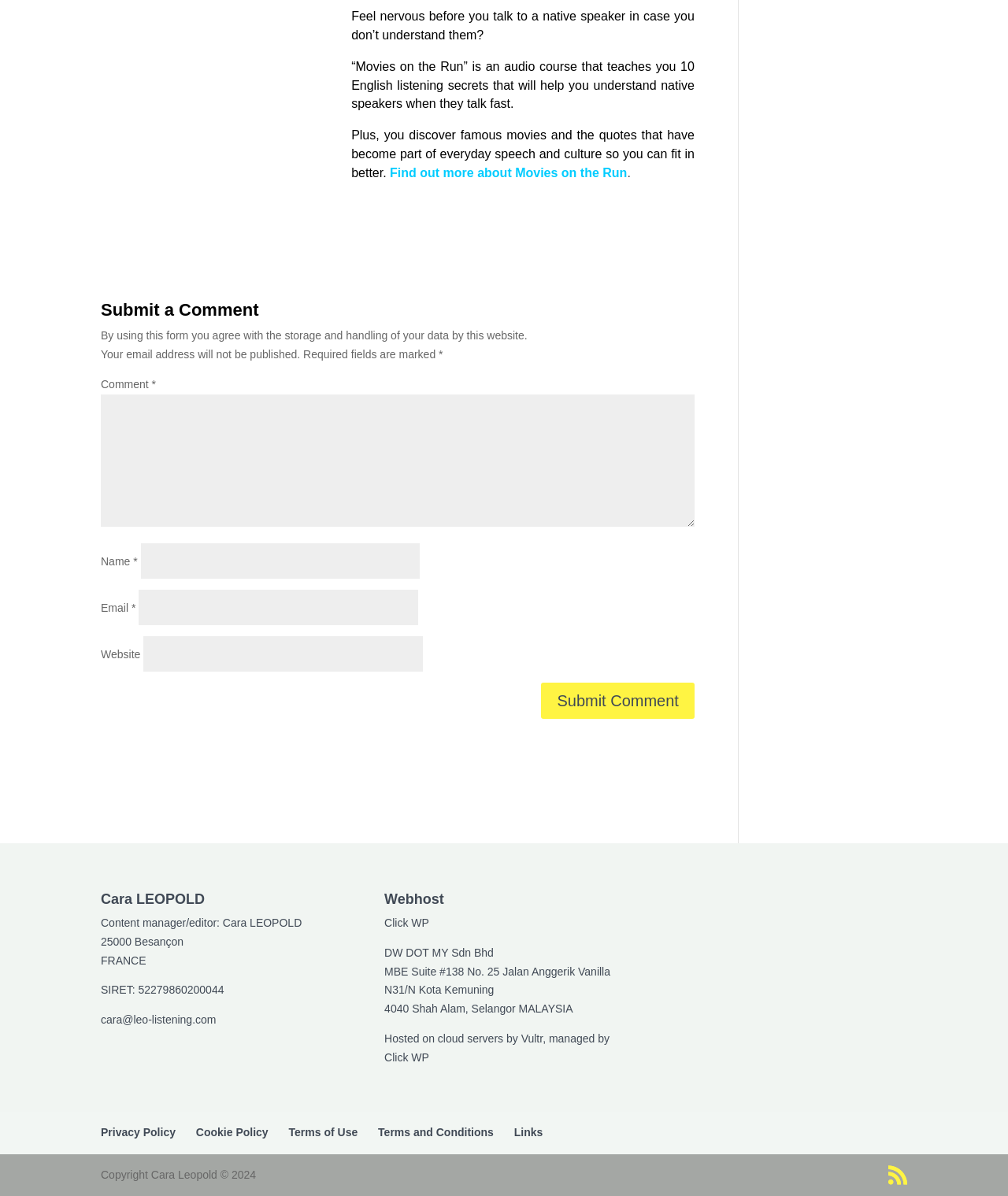Please answer the following question using a single word or phrase: What is the name of the audio course?

Movies on the Run